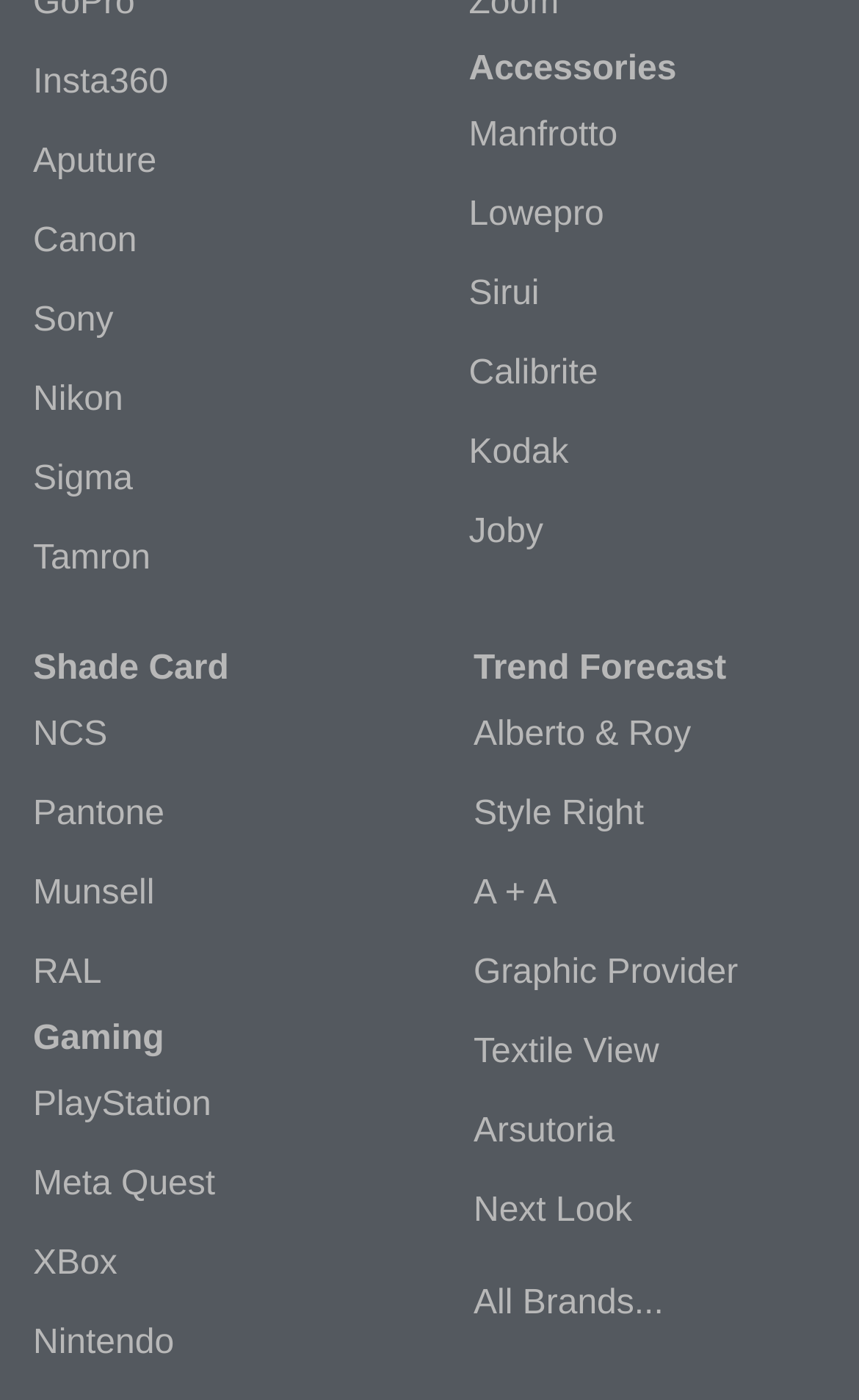Find and provide the bounding box coordinates for the UI element described here: "Alberto & Roy". The coordinates should be given as four float numbers between 0 and 1: [left, top, right, bottom].

[0.551, 0.497, 0.97, 0.554]